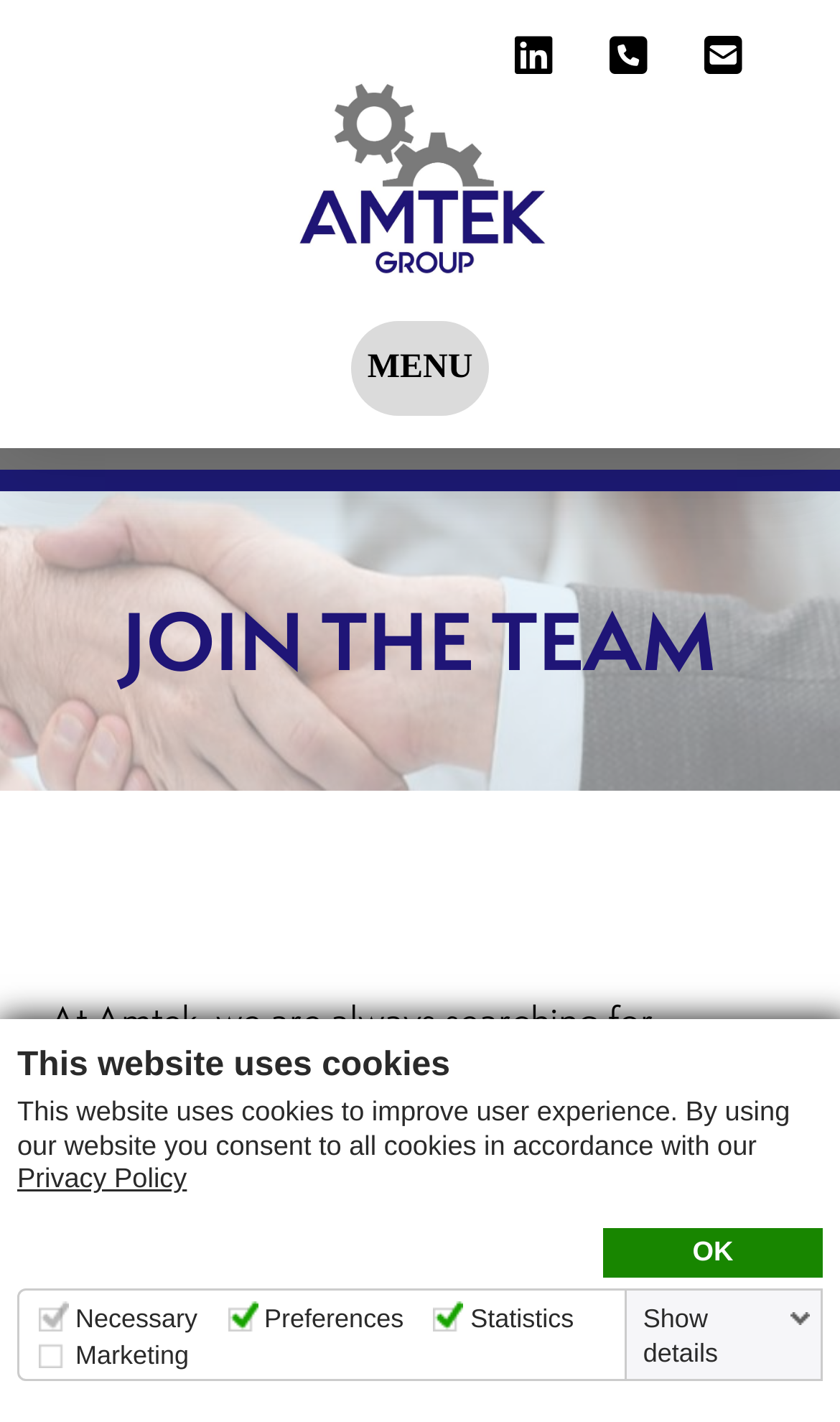Pinpoint the bounding box coordinates of the element you need to click to execute the following instruction: "Click the Show details link". The bounding box should be represented by four float numbers between 0 and 1, in the format [left, top, right, bottom].

[0.755, 0.916, 0.977, 0.964]